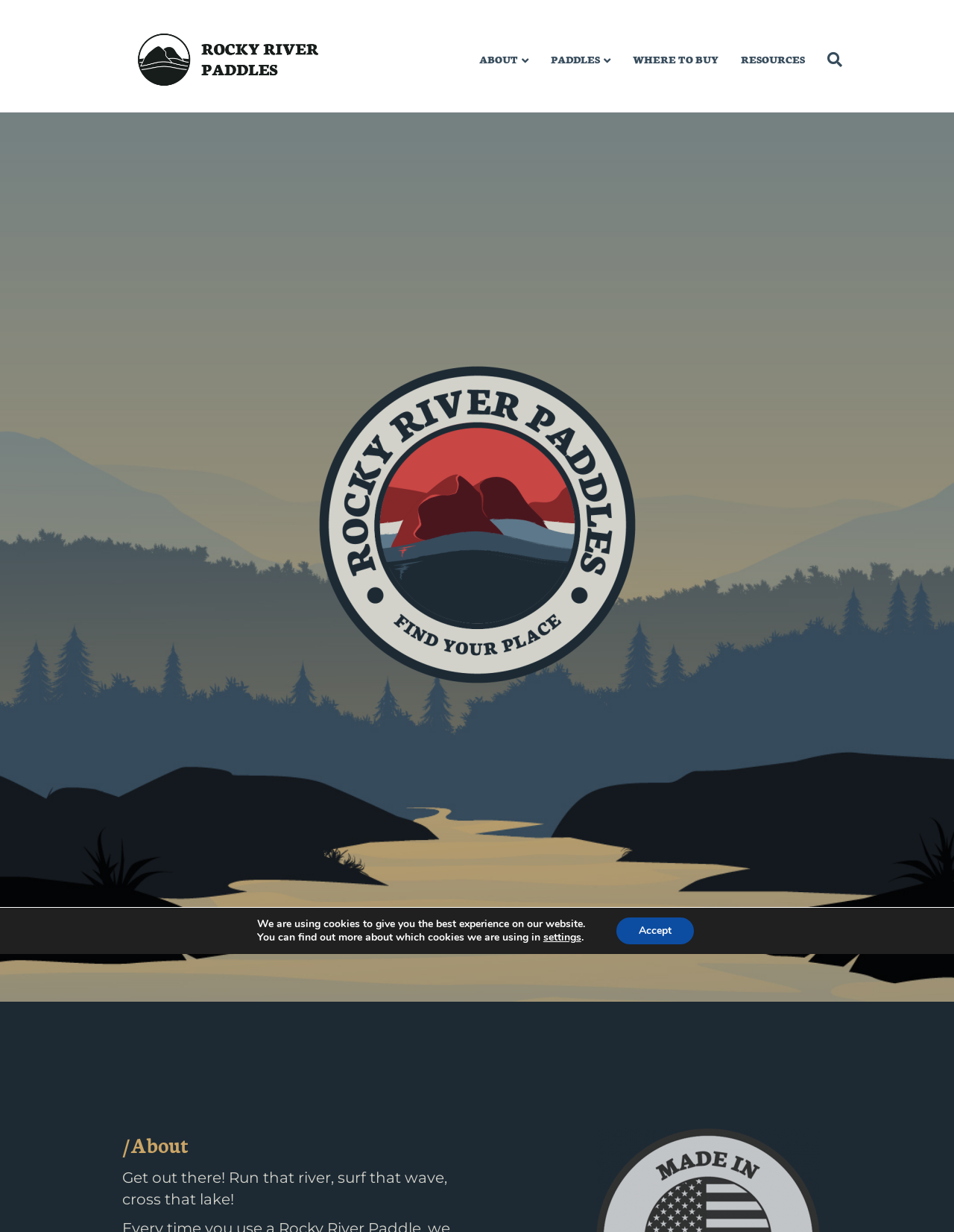Provide a thorough description of the webpage you see.

The webpage is about Rocky River Paddles, a brand that offers amazing paddles at a great price. At the top-left corner, there is a logo image of Rocky River Paddles, accompanied by a link to the brand's homepage. 

To the right of the logo, there is a navigation menu with several links, including "Search", "ABOUT", "PADDLES", "WHERE TO BUY", and "RESOURCES". Below the navigation menu, there is a badge image of Rocky River Paddles.

On the top-right corner, there is a link to "Rocky River Paddles" with a popup menu. Below the navigation menu, there is a heading that reads "/About", which is likely a link to the about page of the website.

At the bottom of the page, there is a GDPR cookie banner that informs users about the use of cookies on the website. The banner contains two paragraphs of text, a link to "settings", and an "Accept" button.